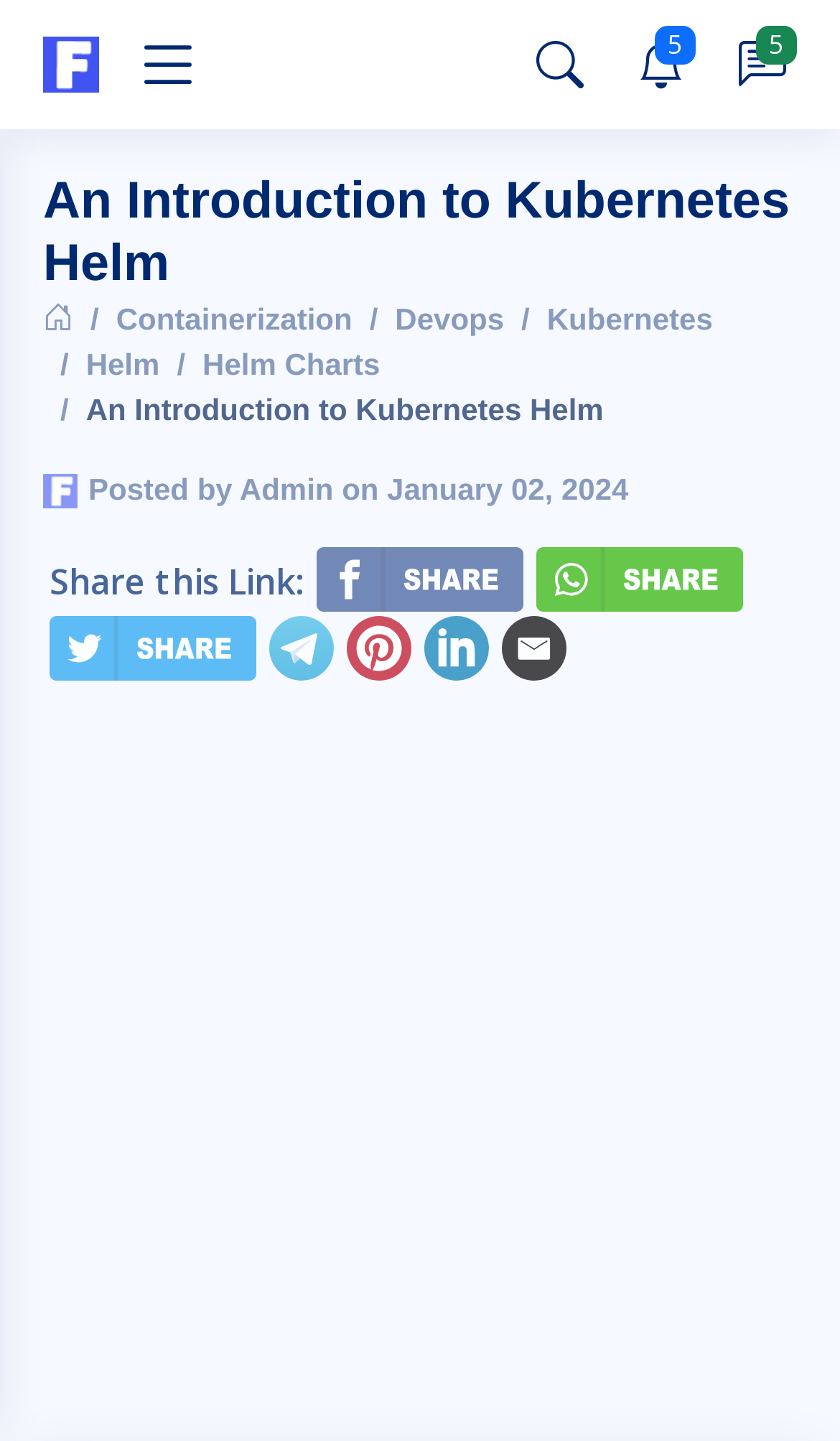Please specify the bounding box coordinates in the format (top-left x, top-left y, bottom-right x, bottom-right y), with values ranging from 0 to 1. Identify the bounding box for the UI component described as follows: aria-label="Advertisement" name="aswift_1" title="Advertisement"

[0.0, 0.505, 1.0, 0.99]